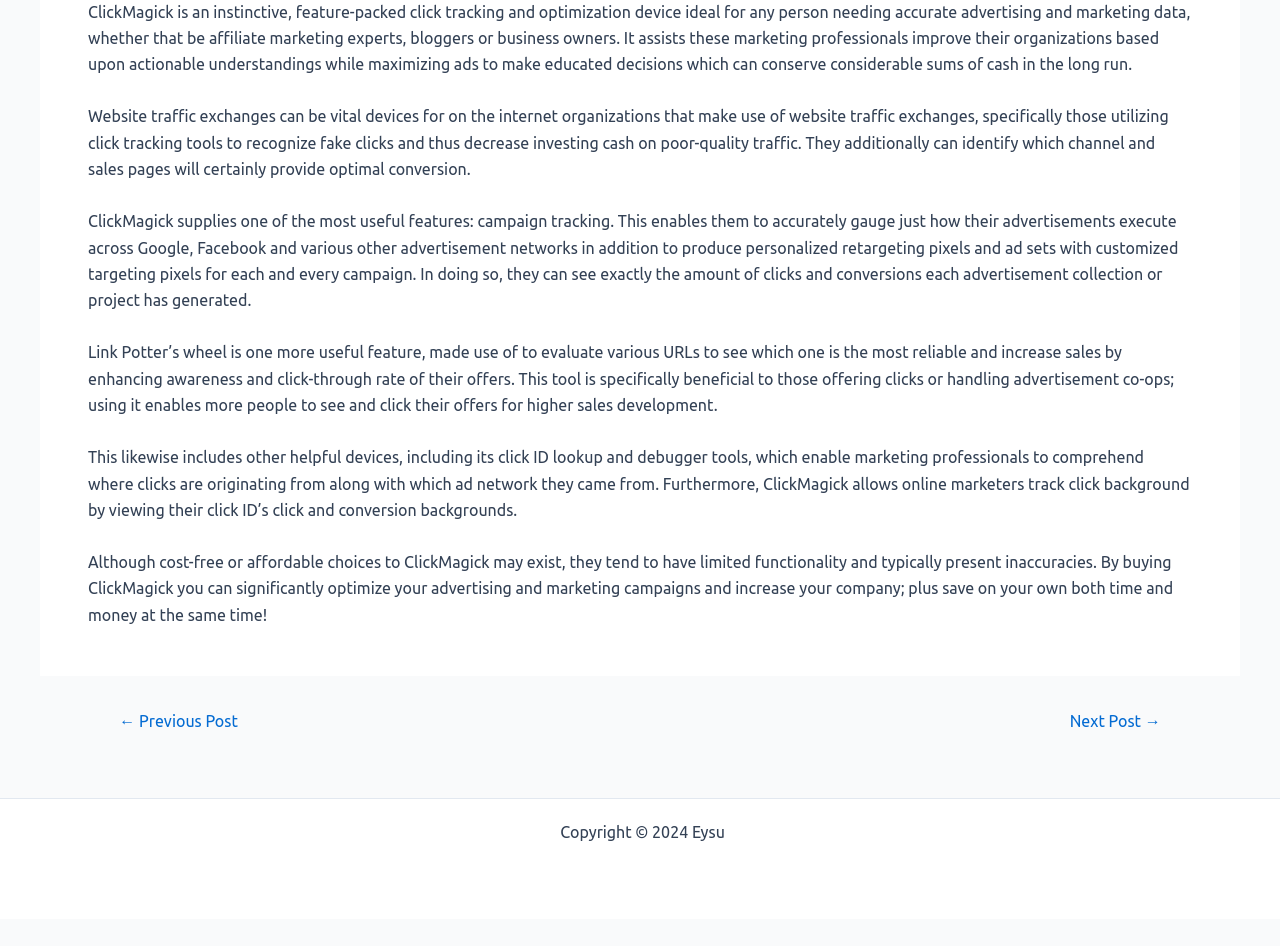What can be tracked with ClickMagick?
We need a detailed and meticulous answer to the question.

The text states that ClickMagick enables marketing professionals to accurately measure how their advertisements perform across Google, Facebook, and other ad networks, and also track click history by viewing their click ID’s click and conversion backgrounds.